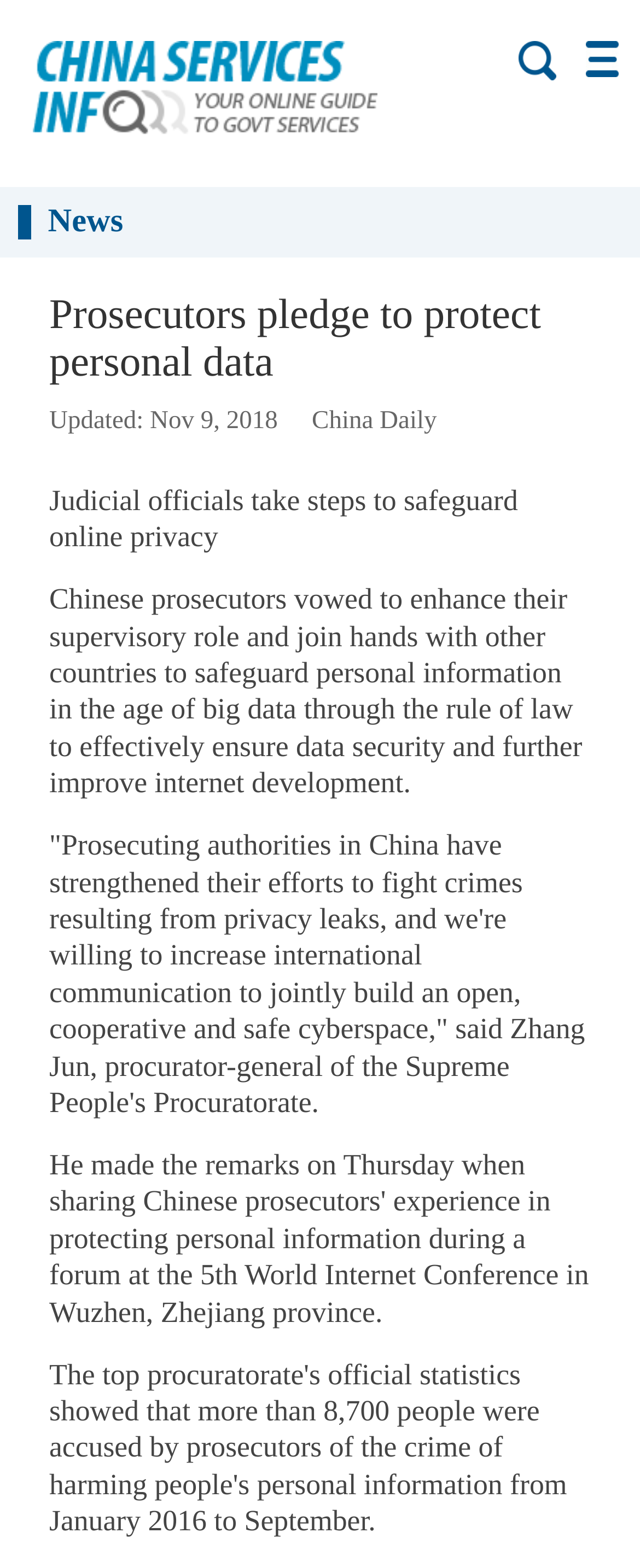Who is the procurator-general of the Supreme People's Procuratorate?
Please provide a comprehensive answer based on the information in the image.

I found the name of the procurator-general by reading the quote from the article, which mentions 'Zhang Jun, procurator-general of the Supreme People's Procuratorate'.